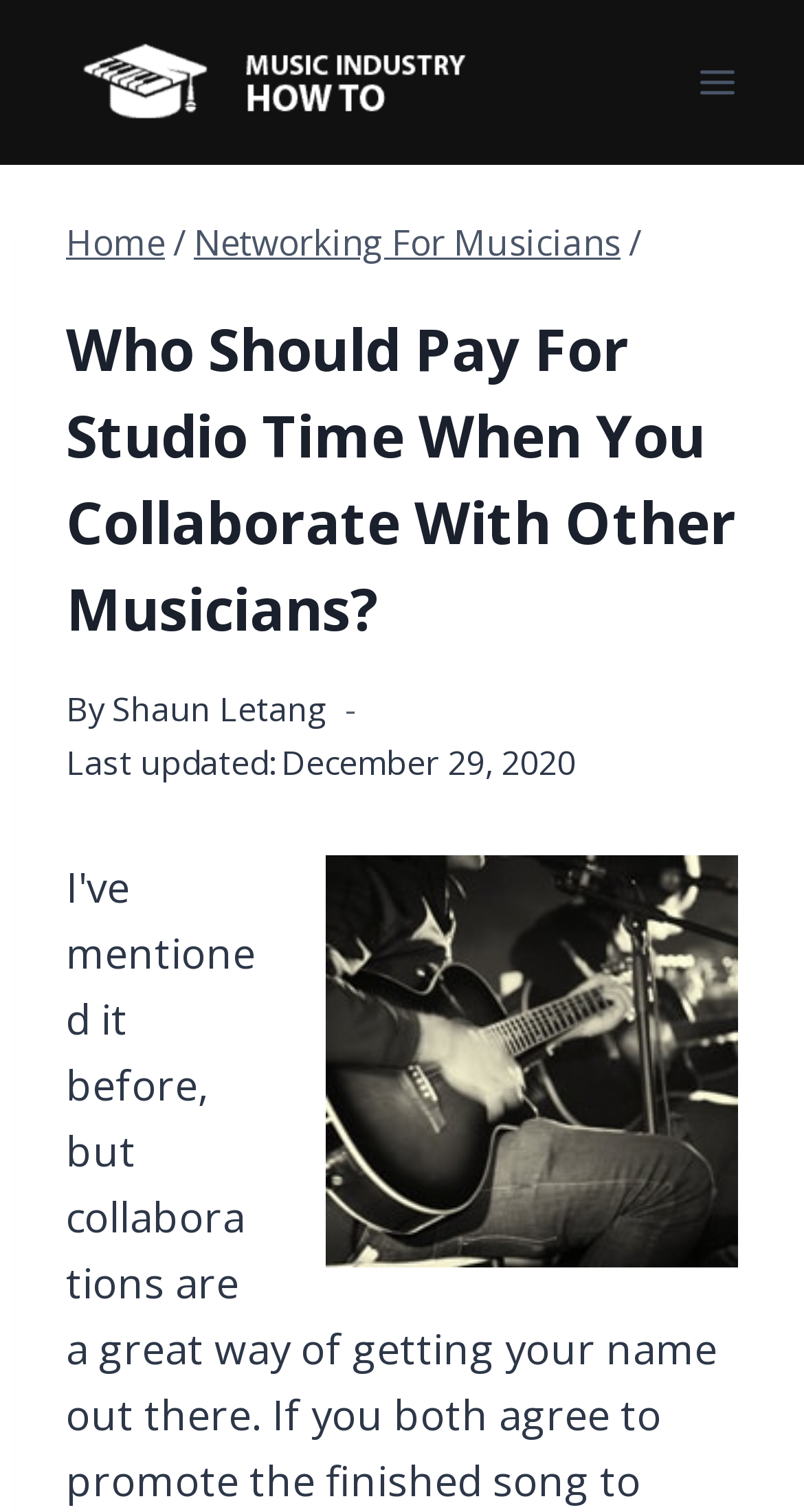Determine the main headline from the webpage and extract its text.

Who Should Pay For Studio Time When You Collaborate With Other Musicians?